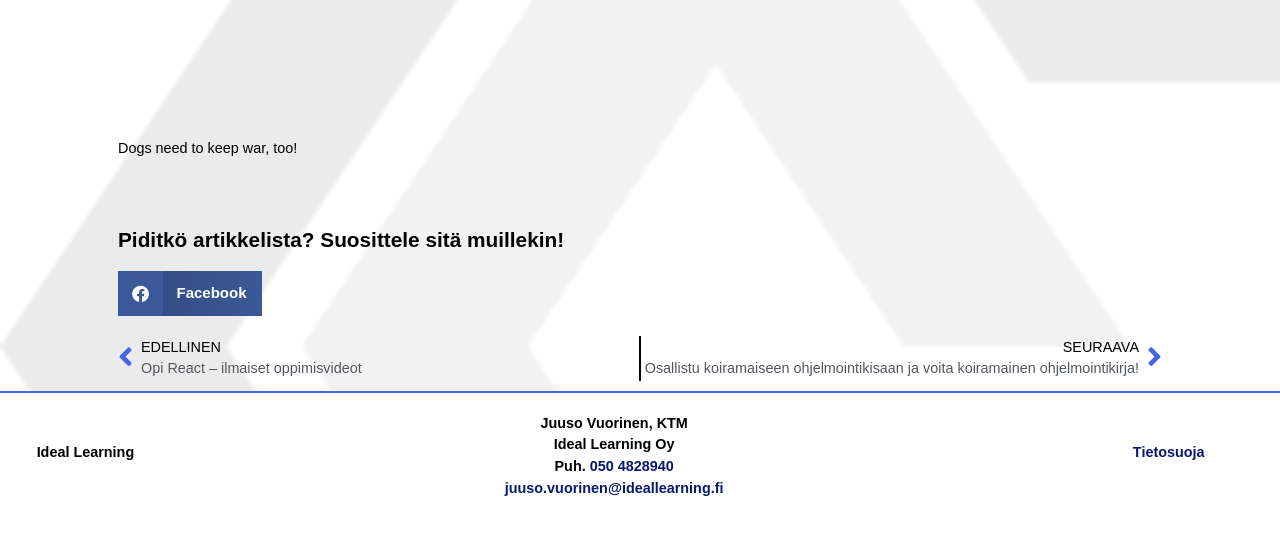What is the purpose of the button?
Refer to the image and answer the question using a single word or phrase.

Share on Facebook